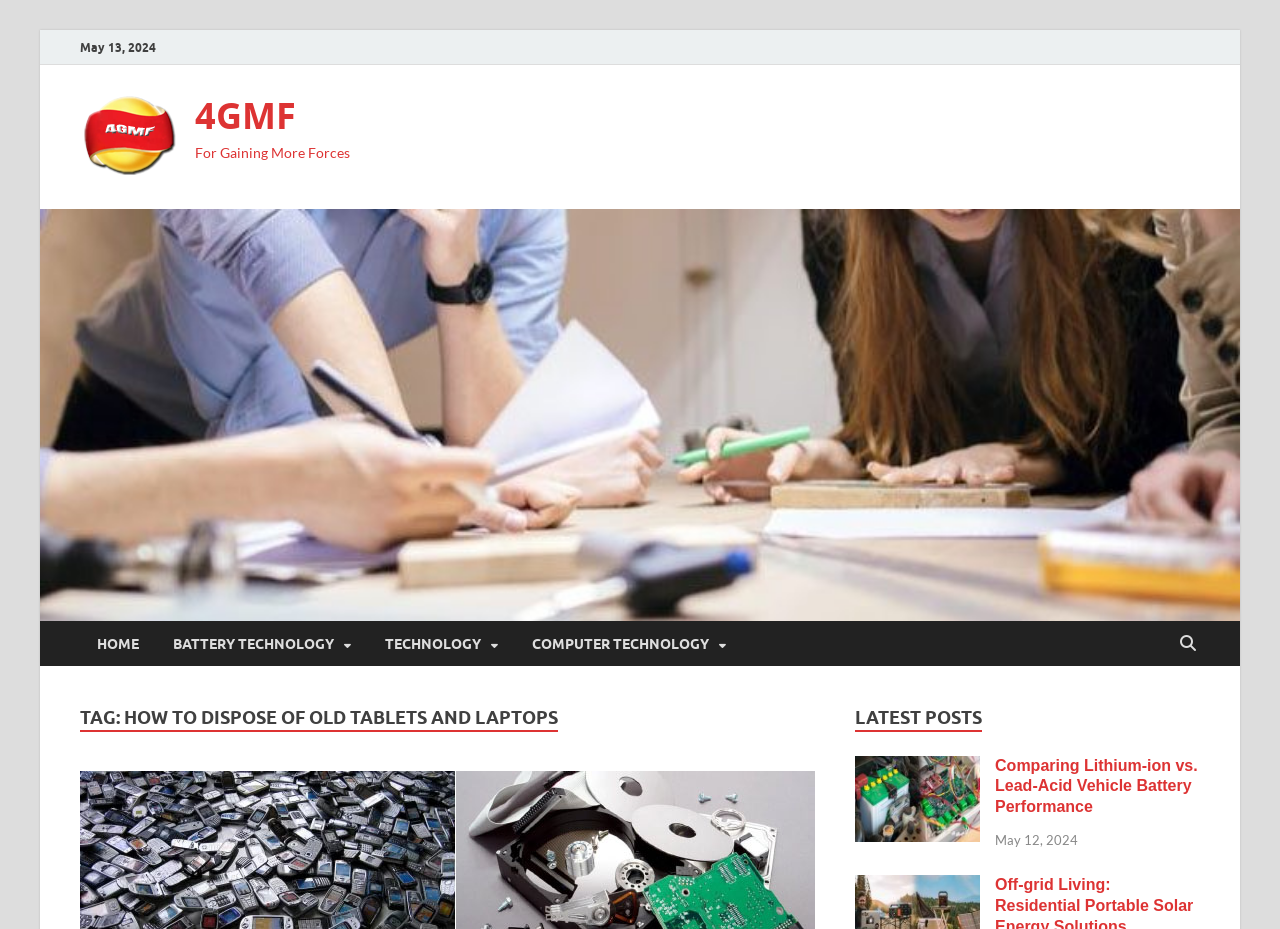Please find the bounding box coordinates of the section that needs to be clicked to achieve this instruction: "read the latest post about Comparing Lithium-ion vs. Lead-Acid Vehicle Battery Performance".

[0.668, 0.815, 0.766, 0.836]